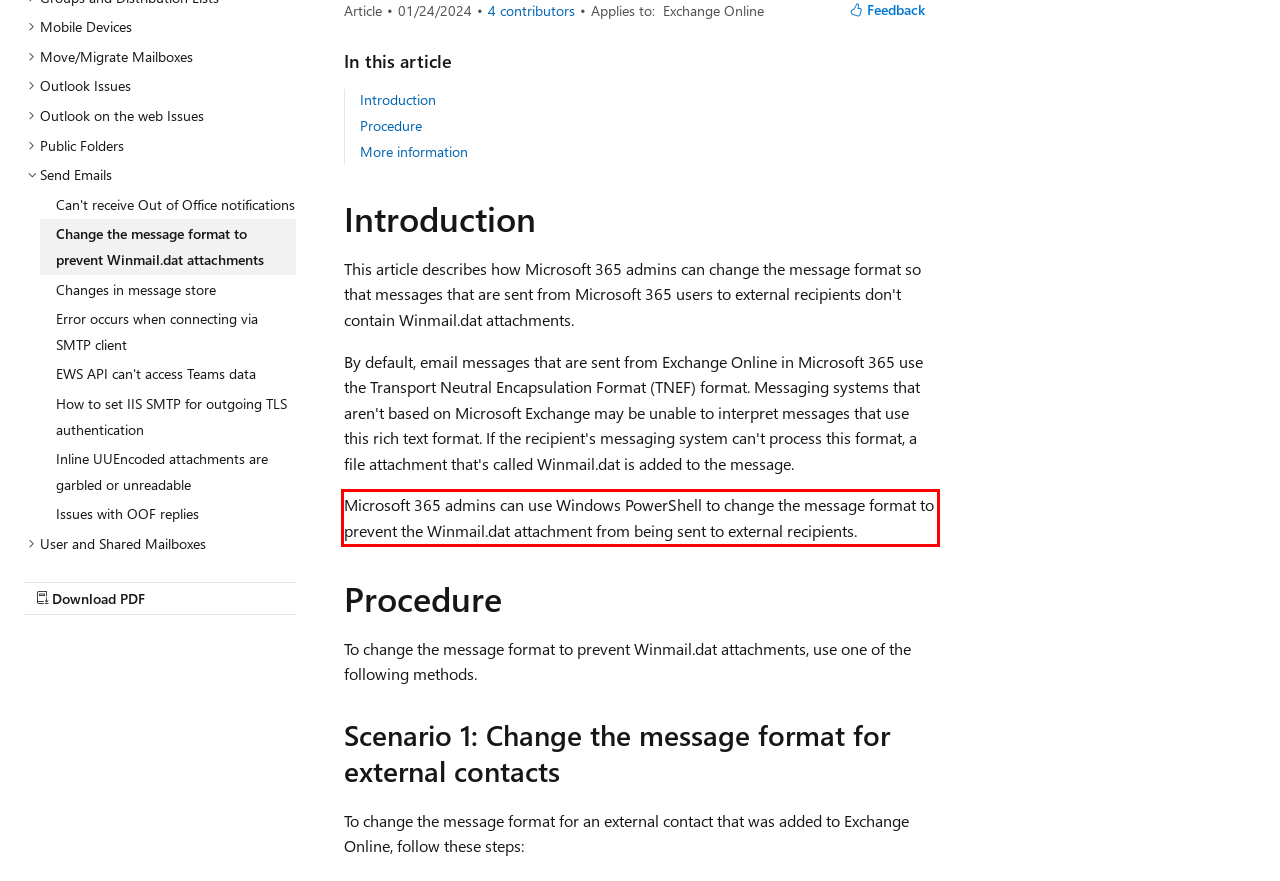Identify the text inside the red bounding box on the provided webpage screenshot by performing OCR.

Microsoft 365 admins can use Windows PowerShell to change the message format to prevent the Winmail.dat attachment from being sent to external recipients.